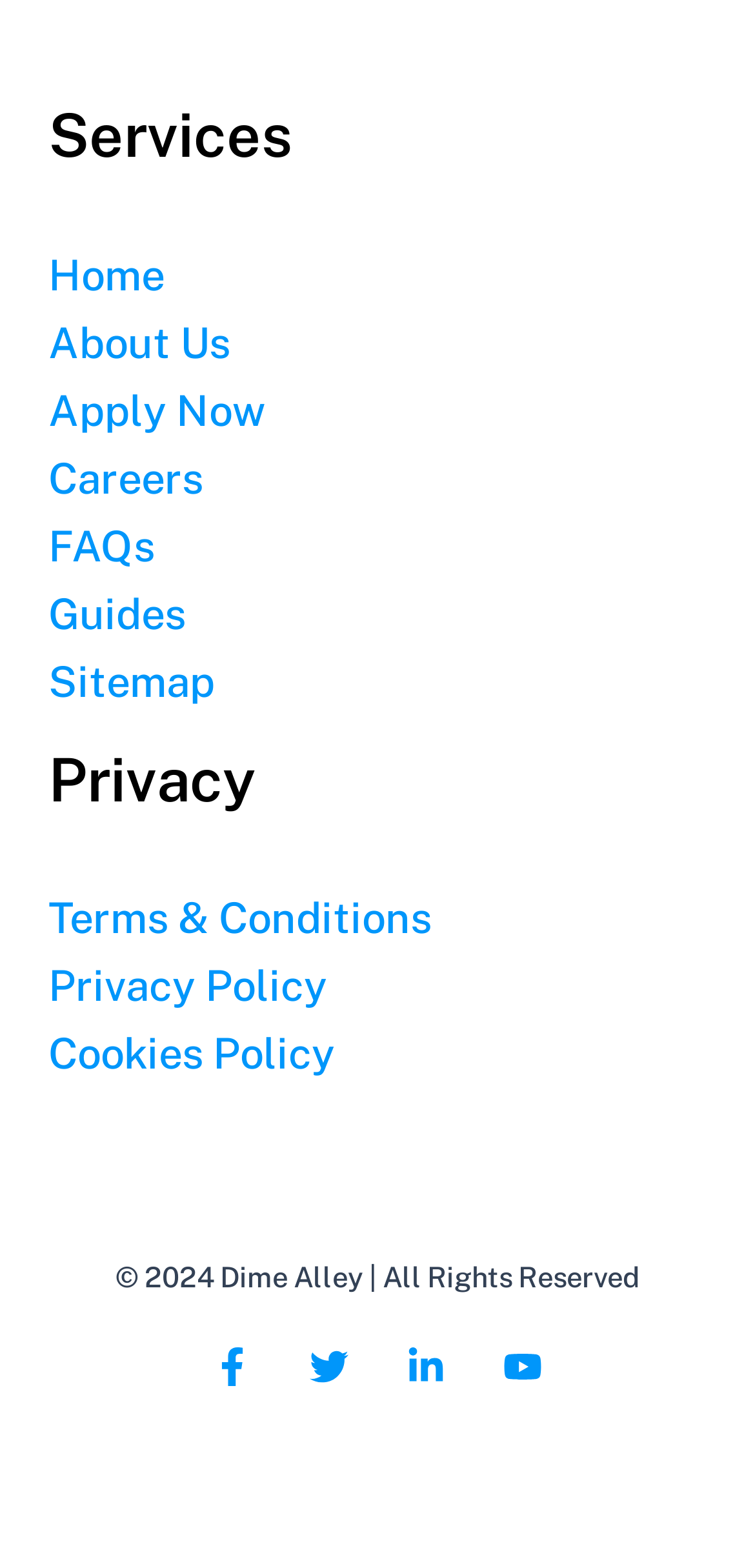Identify the bounding box coordinates of the specific part of the webpage to click to complete this instruction: "learn about the company".

[0.064, 0.202, 0.305, 0.234]